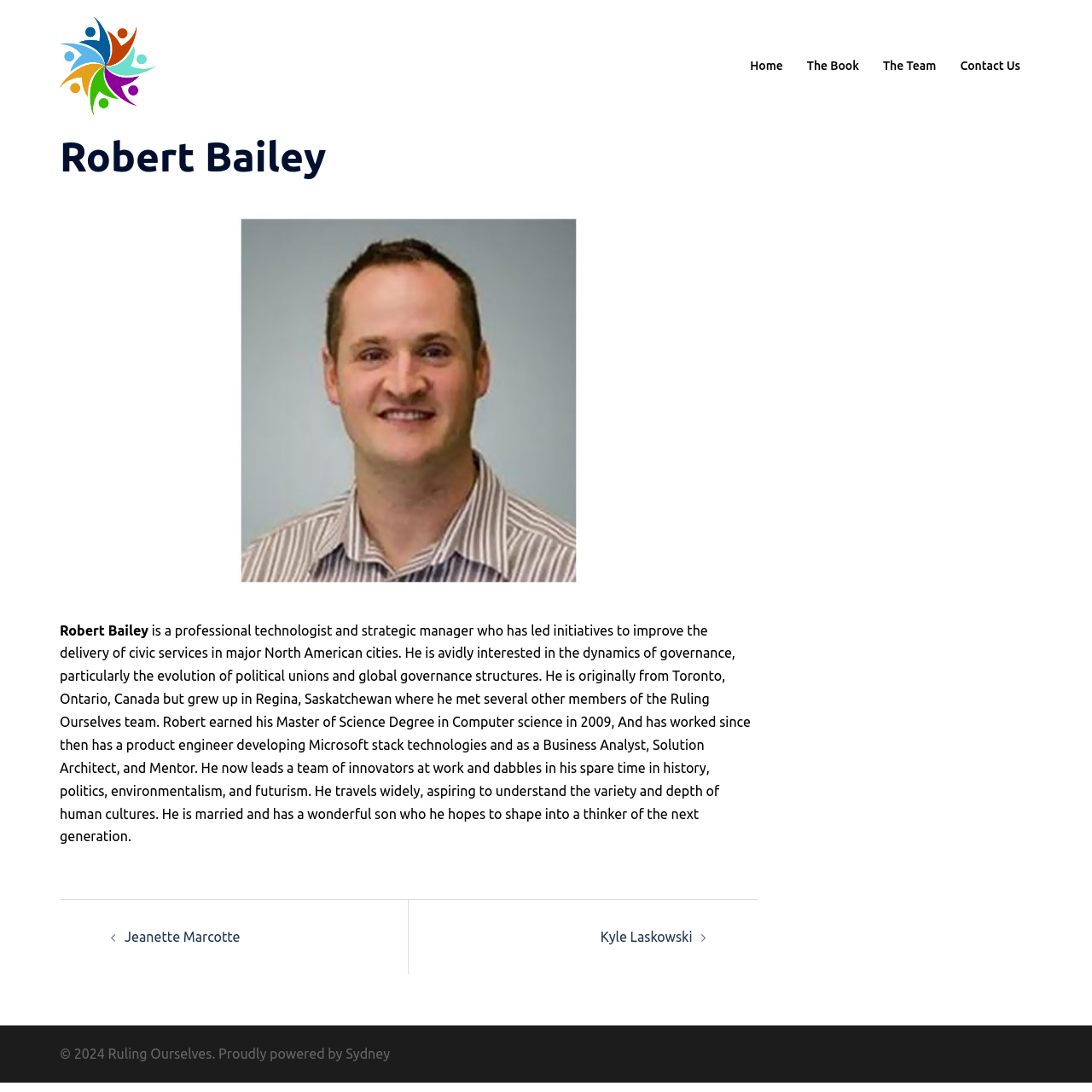Provide a short answer to the following question with just one word or phrase: What is Robert Bailey's profession?

Technologist and strategic manager